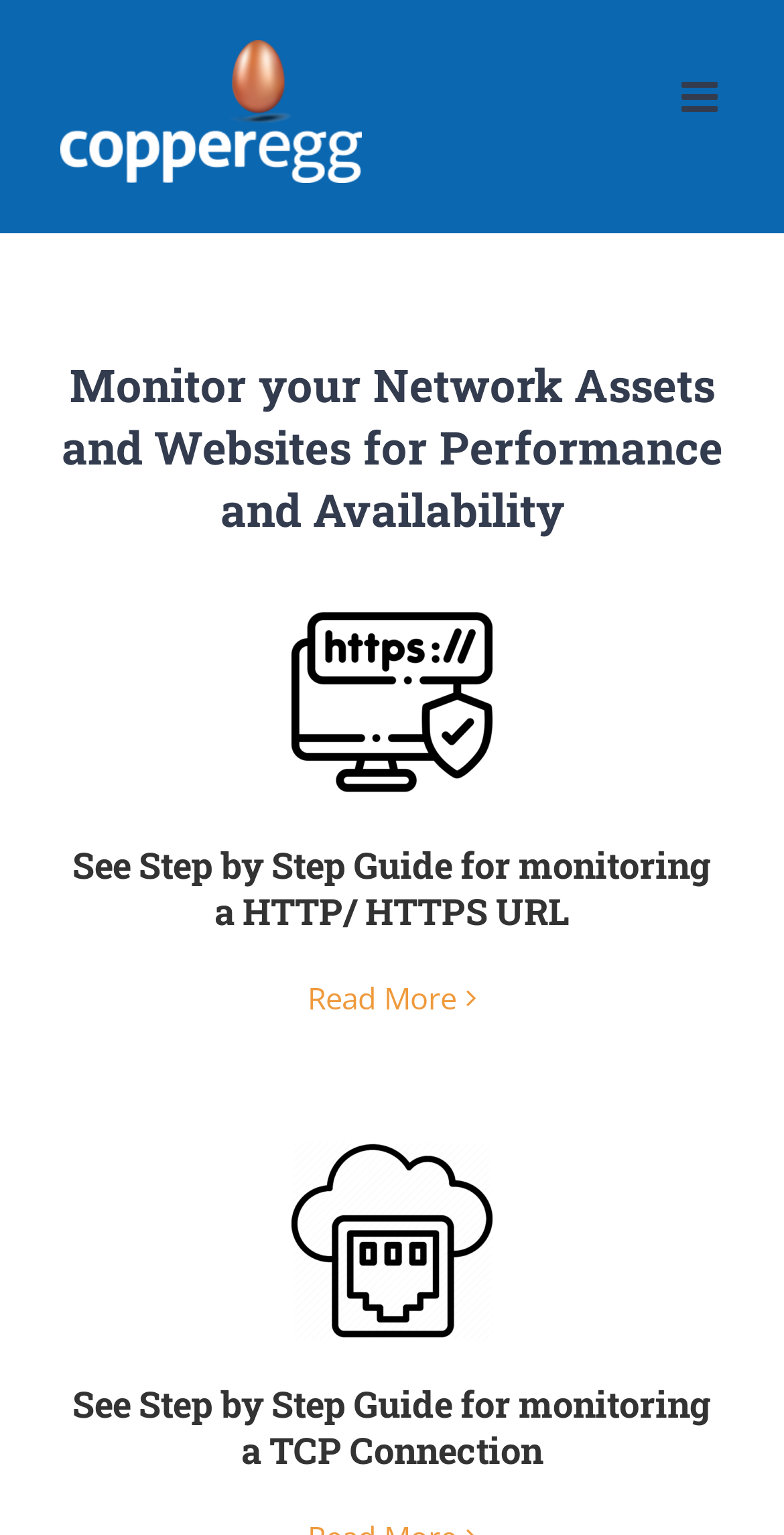Answer the following query with a single word or phrase:
What is the purpose of CopperEgg?

Monitor network assets